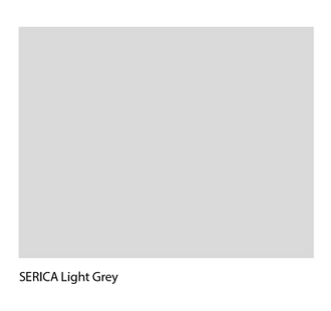What is the design style of the door?
Please provide a comprehensive and detailed answer to the question.

The caption describes the door as having a 'modern and sophisticated aesthetic', which suggests that the design style is contemporary and elegant.